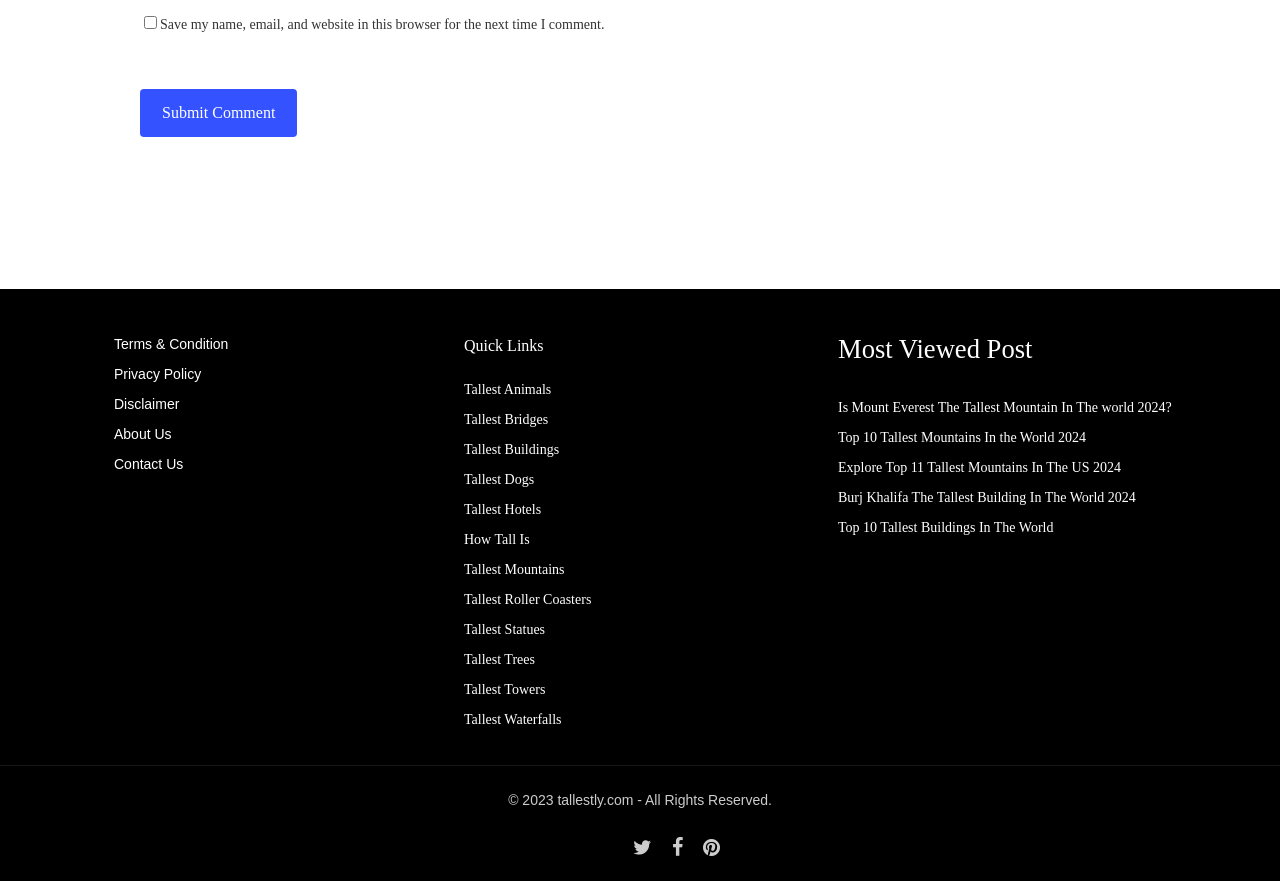Specify the bounding box coordinates of the element's area that should be clicked to execute the given instruction: "Read the terms and condition". The coordinates should be four float numbers between 0 and 1, i.e., [left, top, right, bottom].

[0.089, 0.377, 0.345, 0.402]